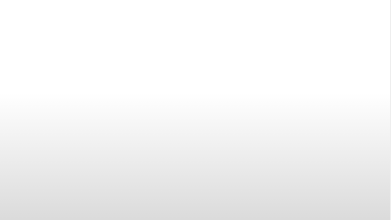What year is the guide targeting?
Examine the image closely and answer the question with as much detail as possible.

The caption explicitly mentions that the guide is targeting users interested in enhancing their social media experience in 2024, which implies that the guide is specifically designed for that year.